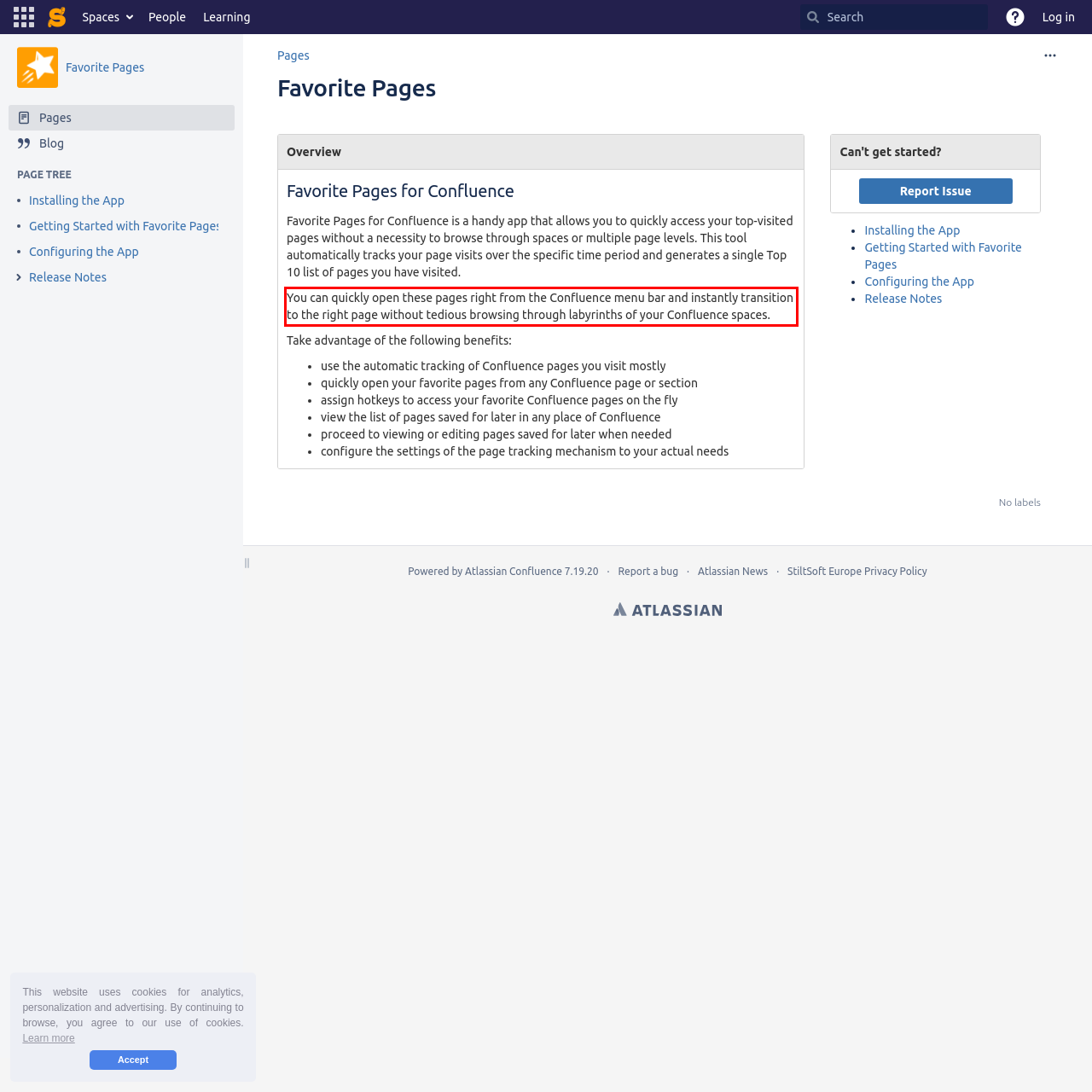In the screenshot of the webpage, find the red bounding box and perform OCR to obtain the text content restricted within this red bounding box.

You can quickly open these pages right from the Confluence menu bar and instantly transition to the right page without tedious browsing through labyrinths of your Confluence spaces.